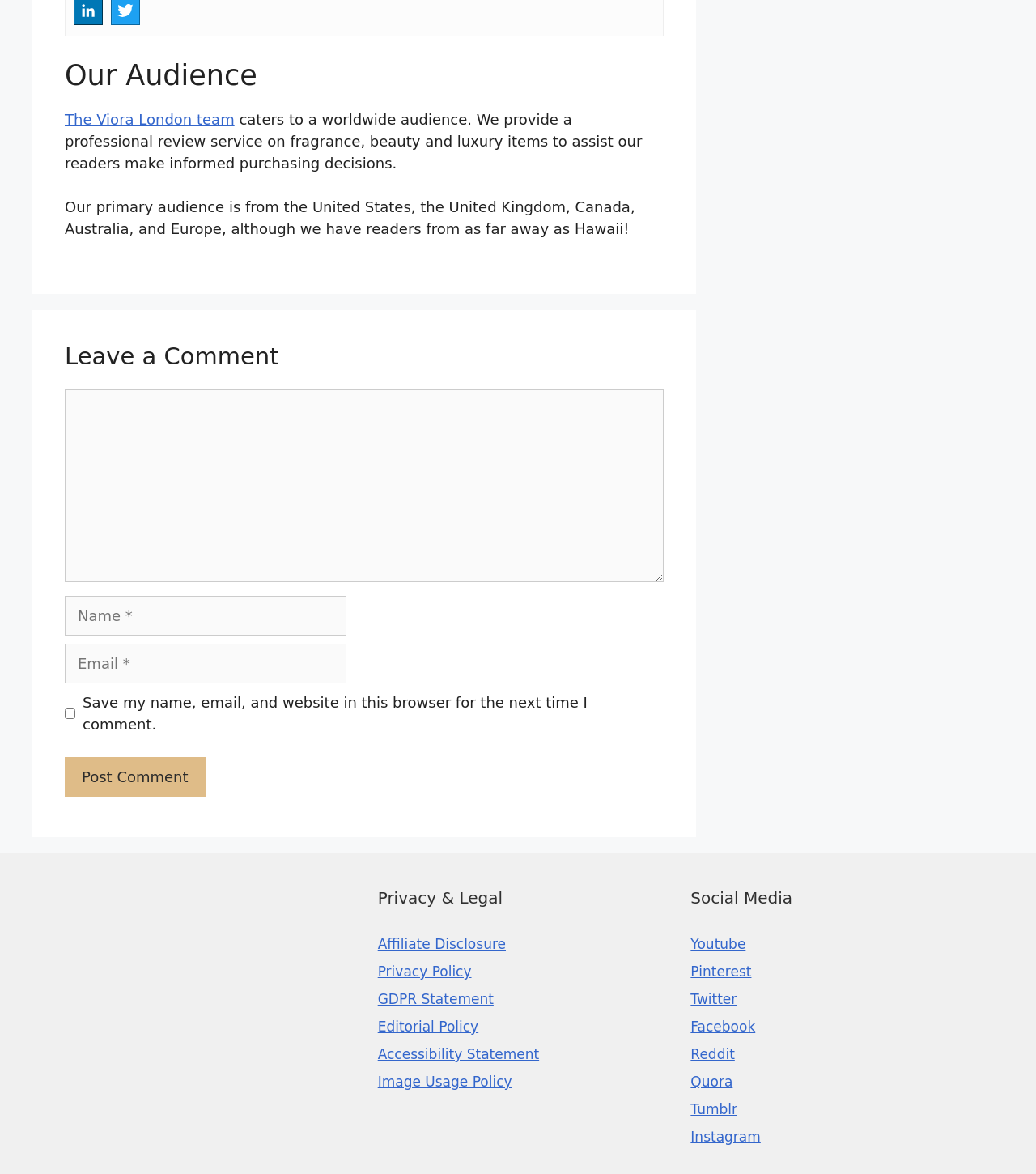How many social media platforms are linked on the webpage?
Look at the image and answer the question using a single word or phrase.

9